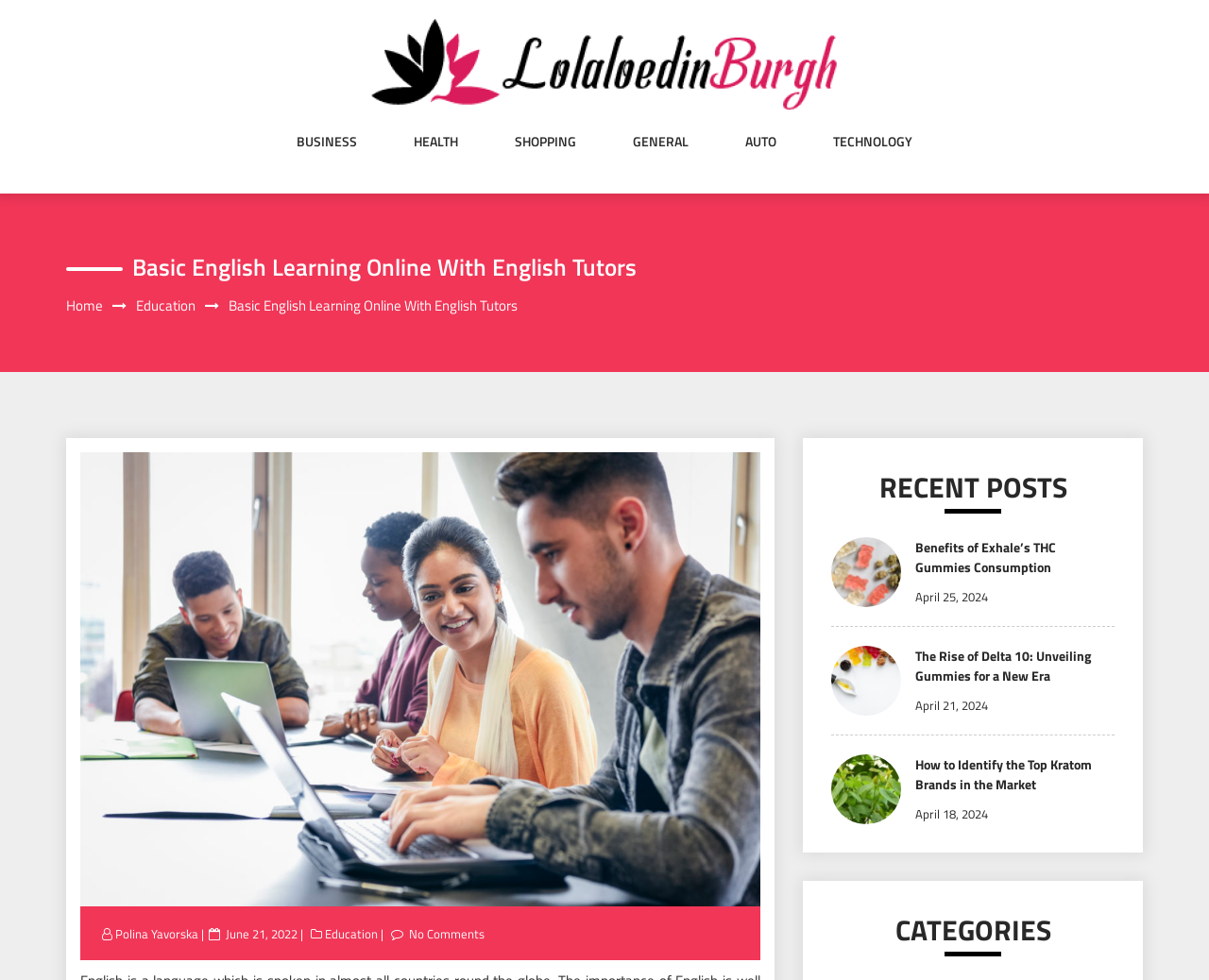Please give a concise answer to this question using a single word or phrase: 
Who is the author of the post 'Basic English Learning Online With English Tutors'?

Polina Yavorska